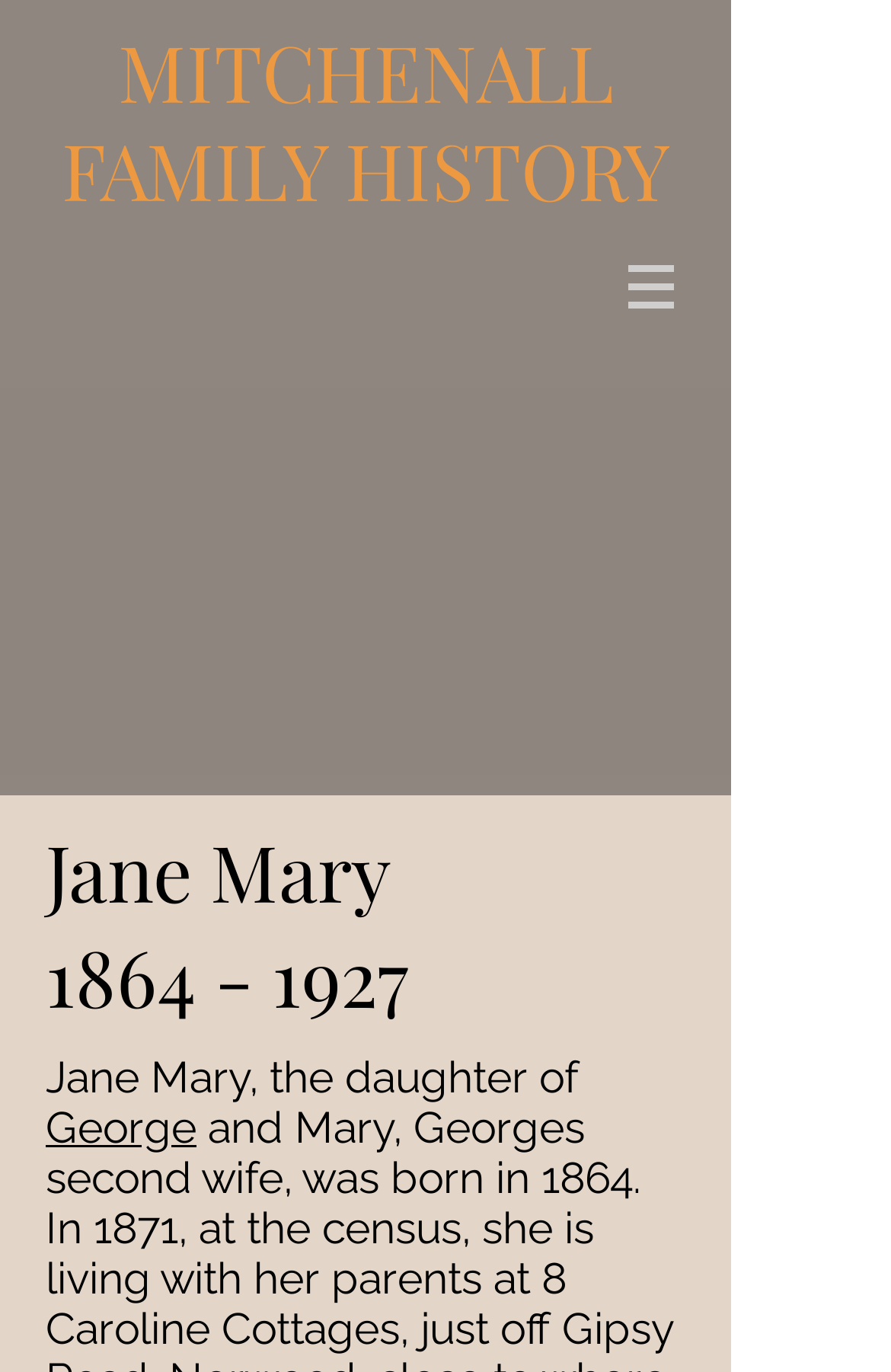What is the name of the family history being described on this webpage?
Provide a fully detailed and comprehensive answer to the question.

The webpage has a heading 'MITCHENALL FAMILY HISTORY' which suggests that the webpage is about the history of the Mitchenall family.